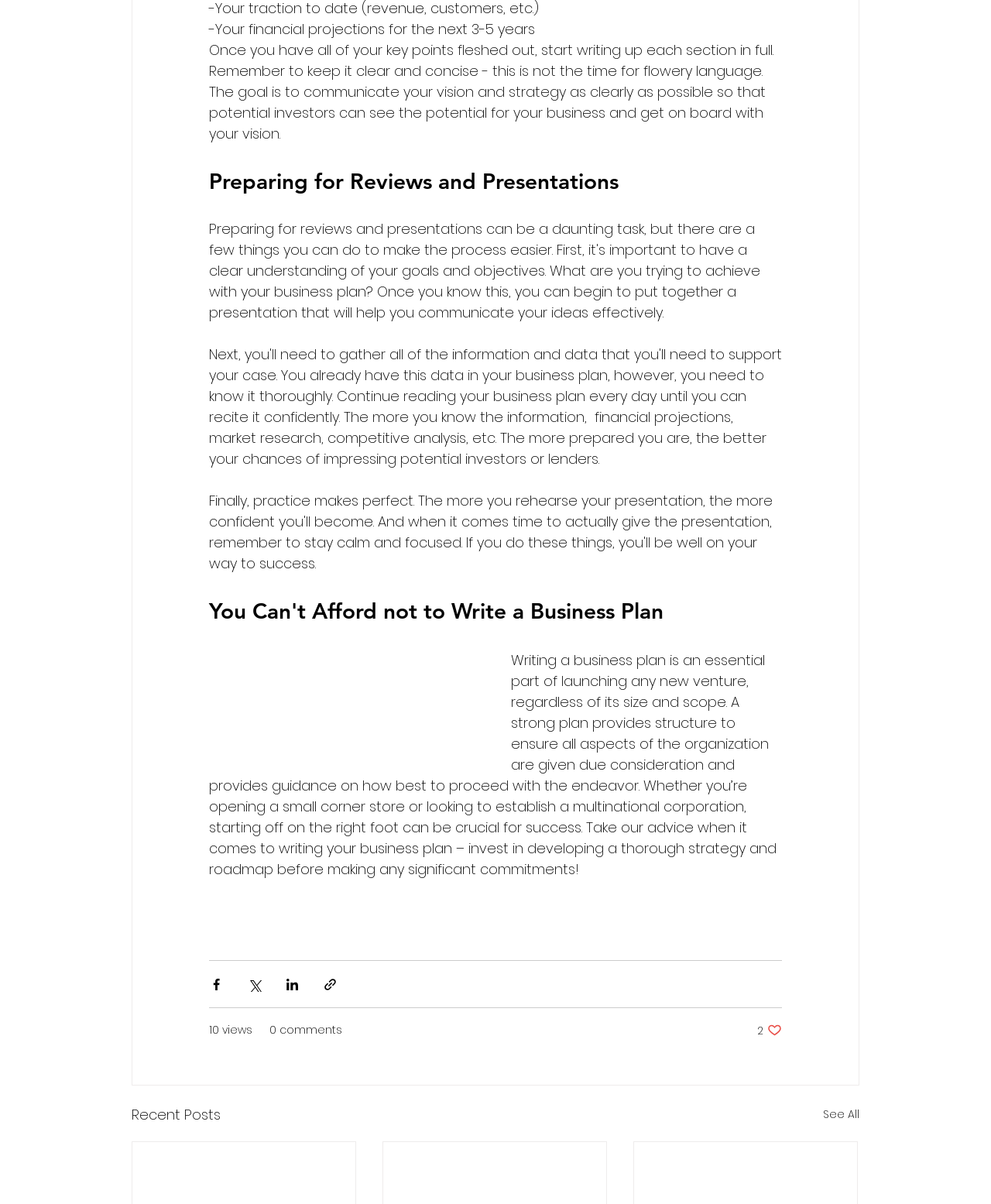What is the topic of the main section?
Give a detailed and exhaustive answer to the question.

The main section of the webpage appears to be discussing the importance and process of writing a business plan, as indicated by the headings and text.